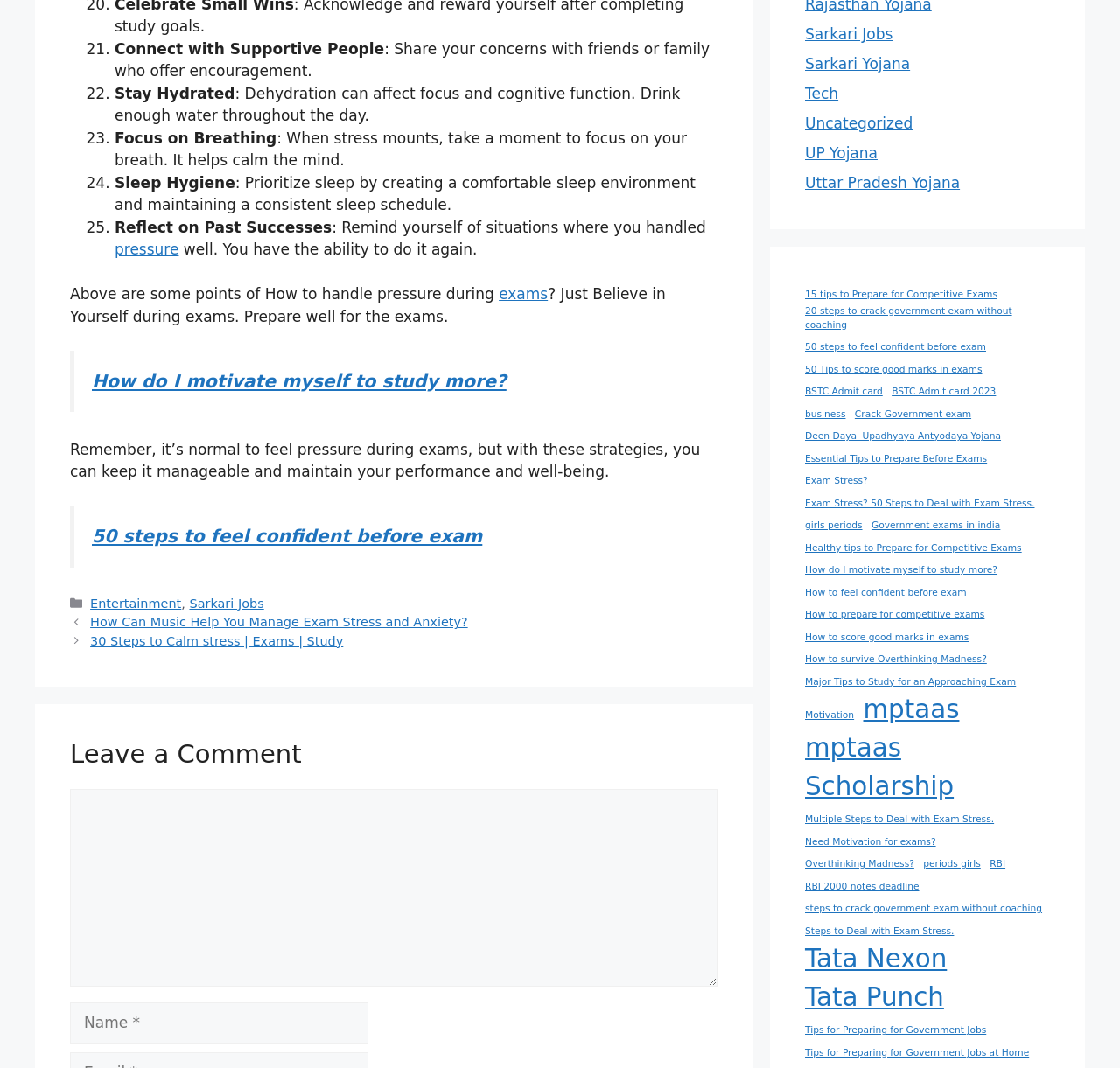What is the category of the post 'How Can Music Help You Manage Exam Stress and Anxiety?'?
Based on the content of the image, thoroughly explain and answer the question.

The category of the post 'How Can Music Help You Manage Exam Stress and Anxiety?' is Entertainment, as it is listed under the 'Posts' section and the category 'Entertainment' is mentioned in the footer section.